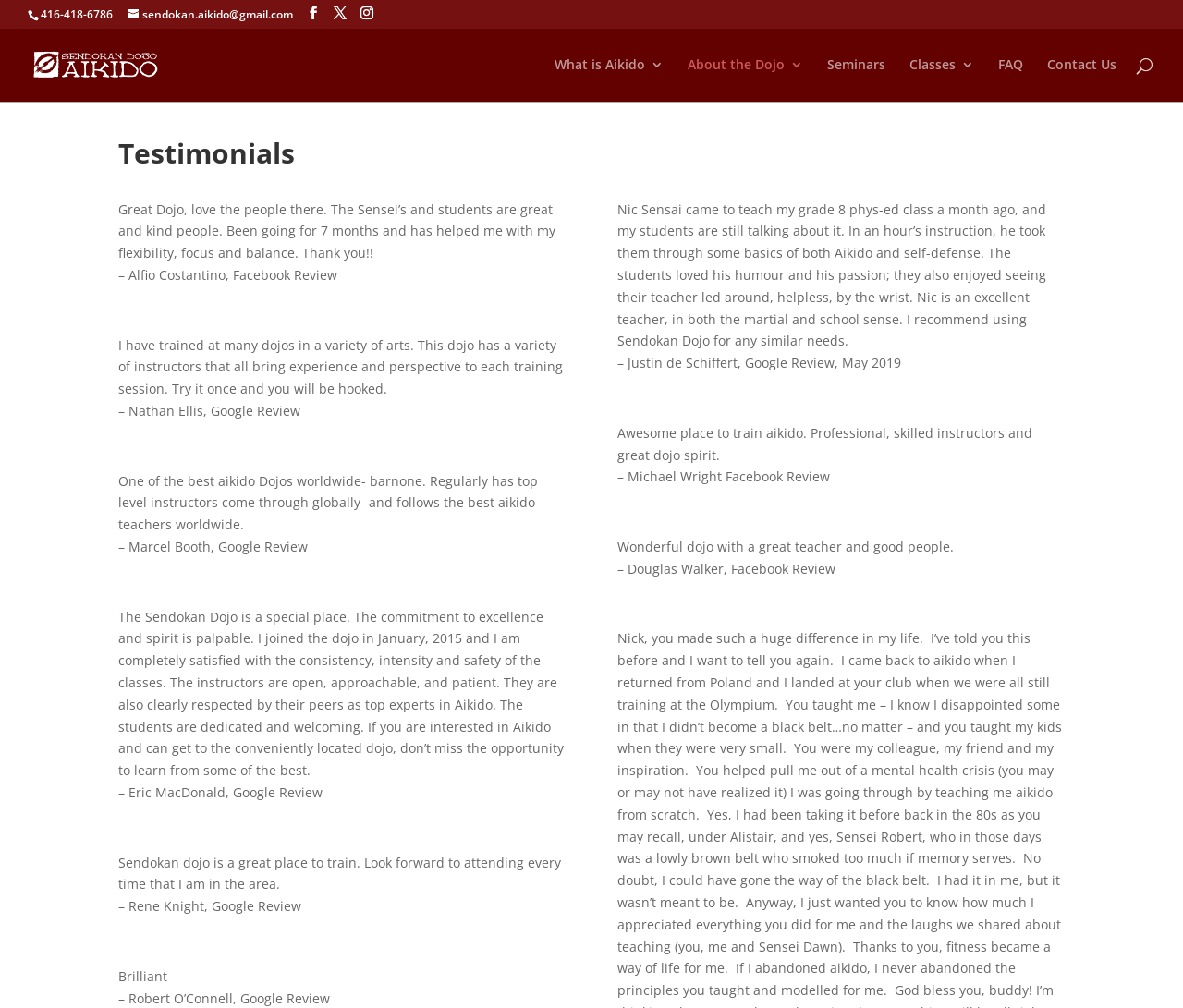What is the topic of the webpage?
Provide a detailed and extensive answer to the question.

I determined the topic of the webpage by looking at the heading element with the text 'Testimonials' and noticing that the webpage contains multiple testimonials from various individuals.